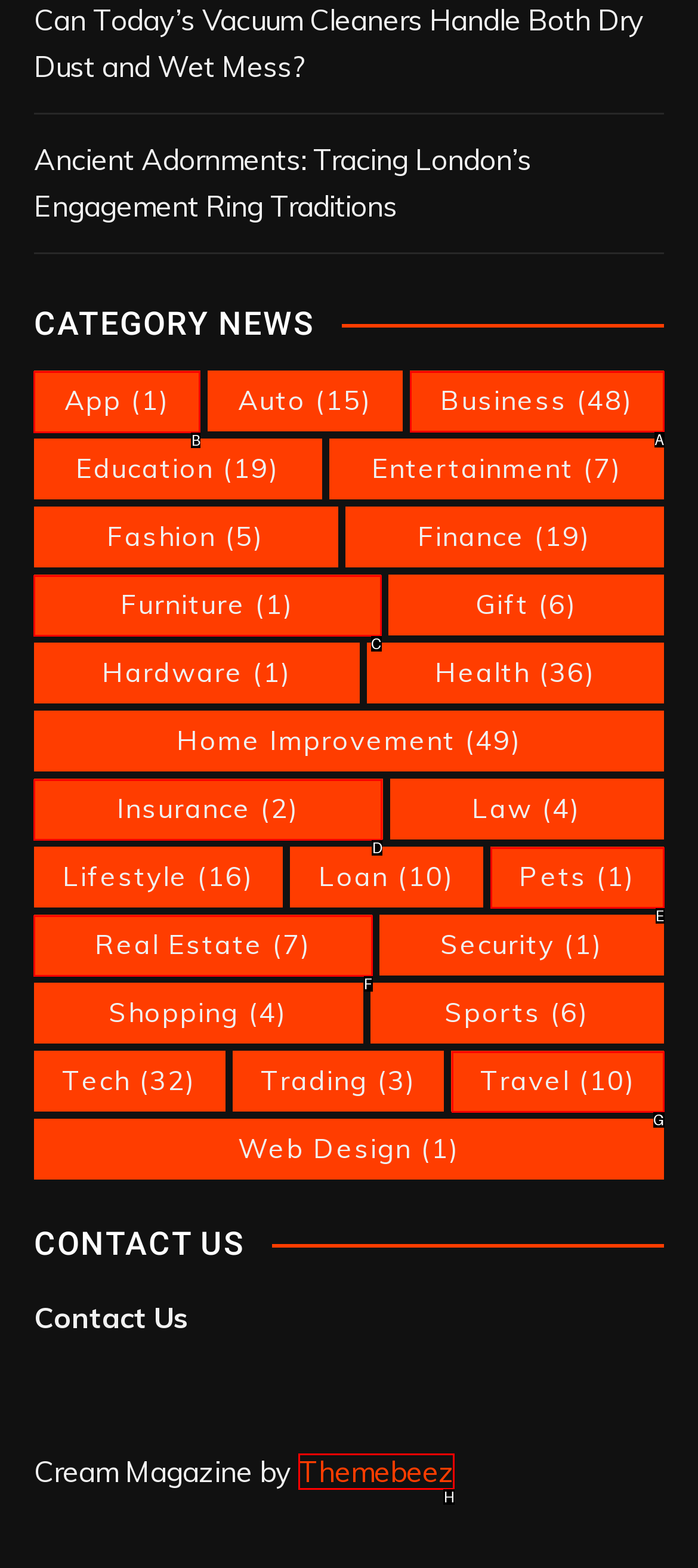Identify the correct HTML element to click to accomplish this task: Browse App category
Respond with the letter corresponding to the correct choice.

B